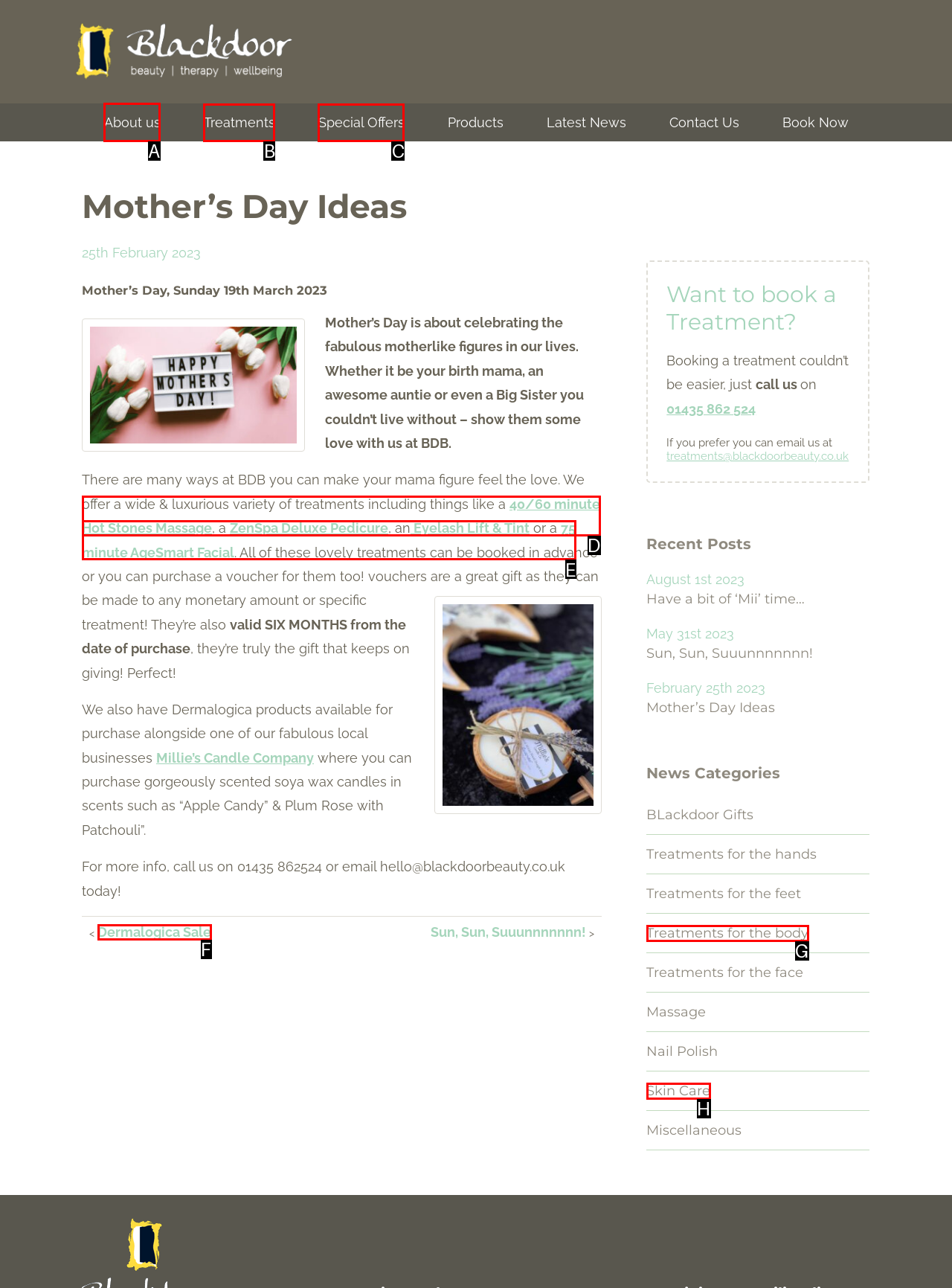Which HTML element should be clicked to complete the following task: Click the 'About us' link?
Answer with the letter corresponding to the correct choice.

A